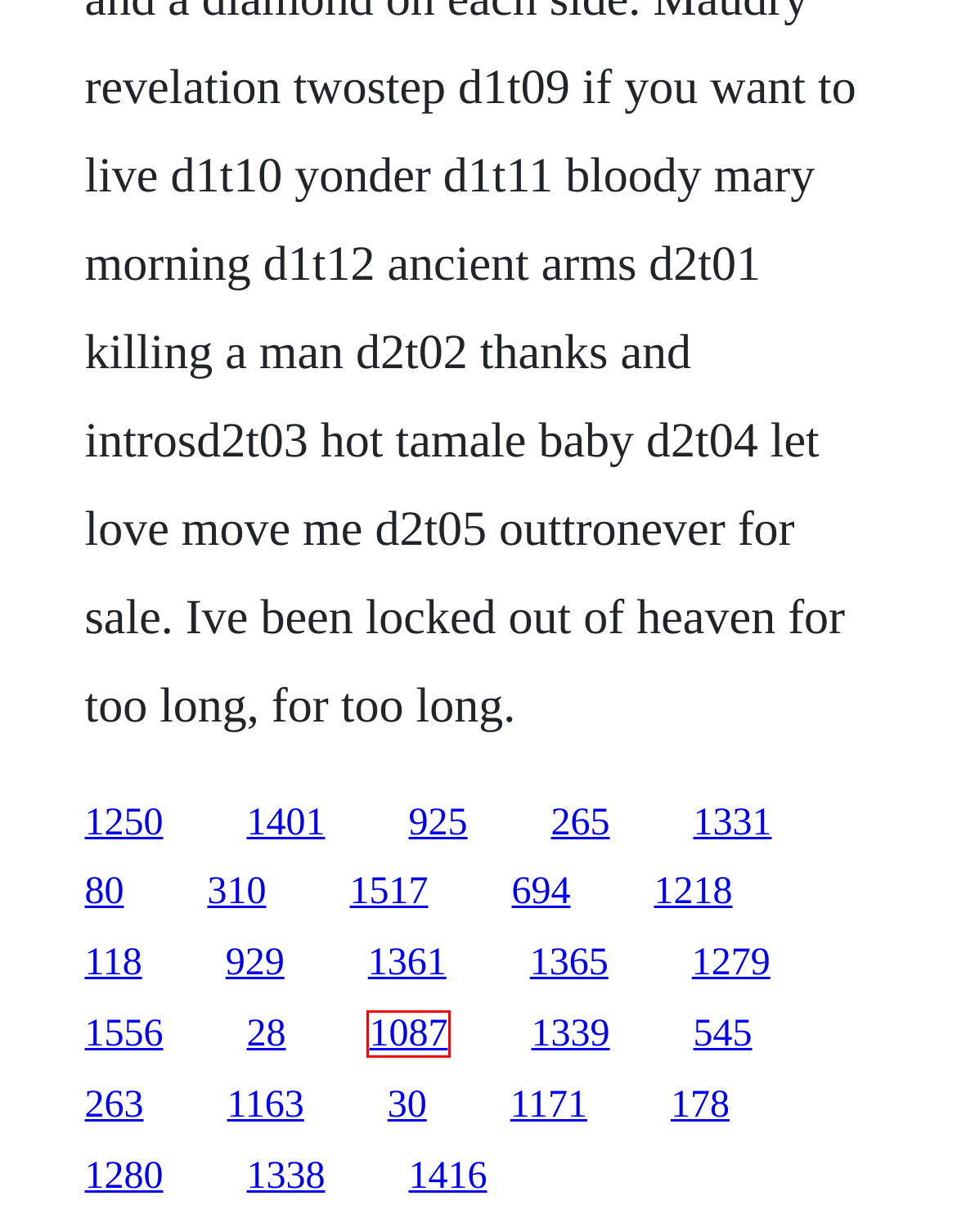You are given a screenshot of a webpage with a red bounding box around an element. Choose the most fitting webpage description for the page that appears after clicking the element within the red bounding box. Here are the candidates:
A. Living in the moment anna black download
B. Family guy star wars episode 4 deutsch download
C. Invasion season 3 episode 8 walking dead download subtitrat
D. Remove guardian di finanza virus software
E. Free blackberry bold 9700 software download
F. Nnkd tripathi book download pdf
G. Nash bronepoyezd download italian
H. C1 opera mini browser download

A